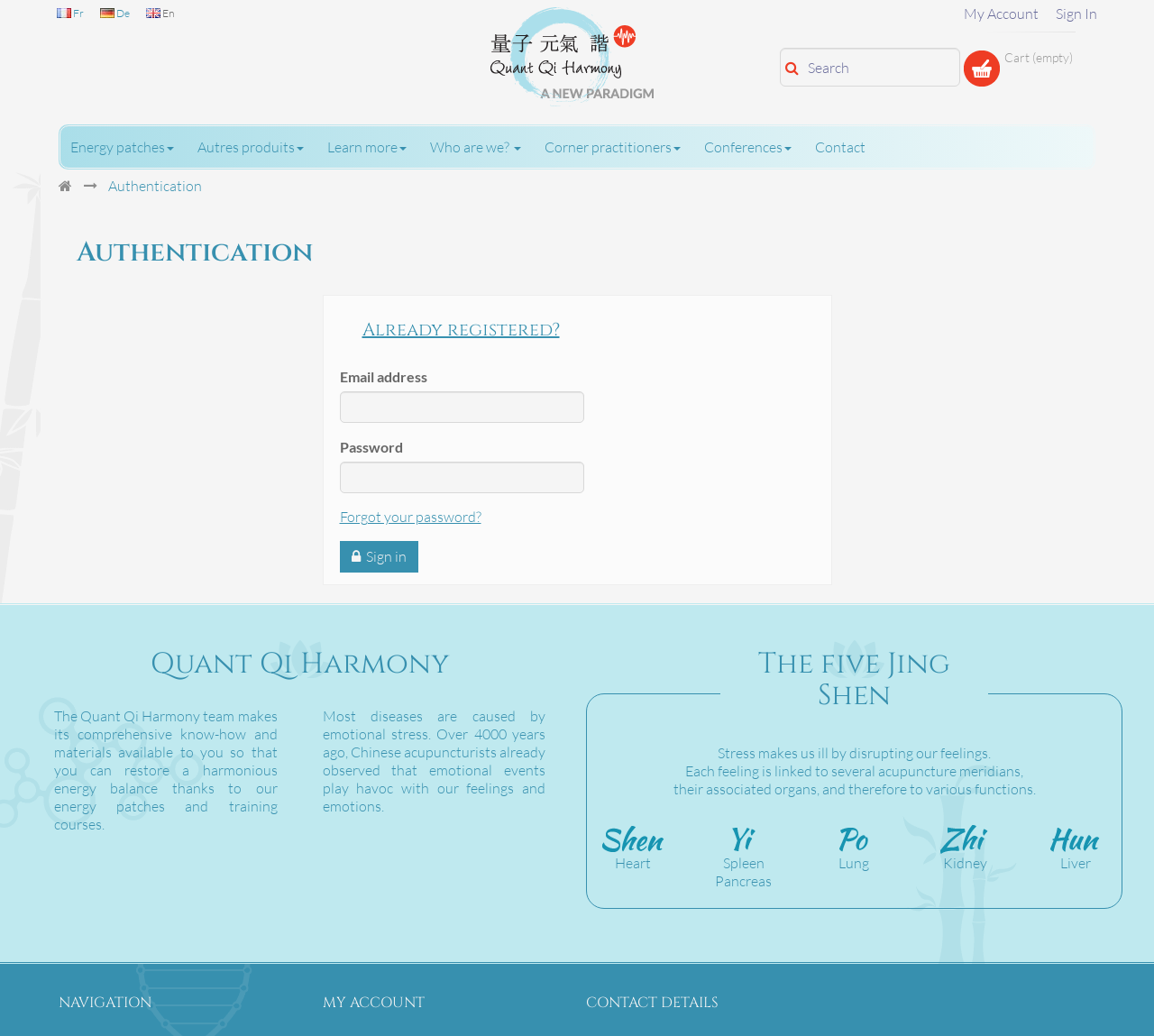Please find the bounding box for the following UI element description. Provide the coordinates in (top-left x, top-left y, bottom-right x, bottom-right y) format, with values between 0 and 1: Cart 0 item item(s) (empty)

[0.835, 0.049, 0.949, 0.089]